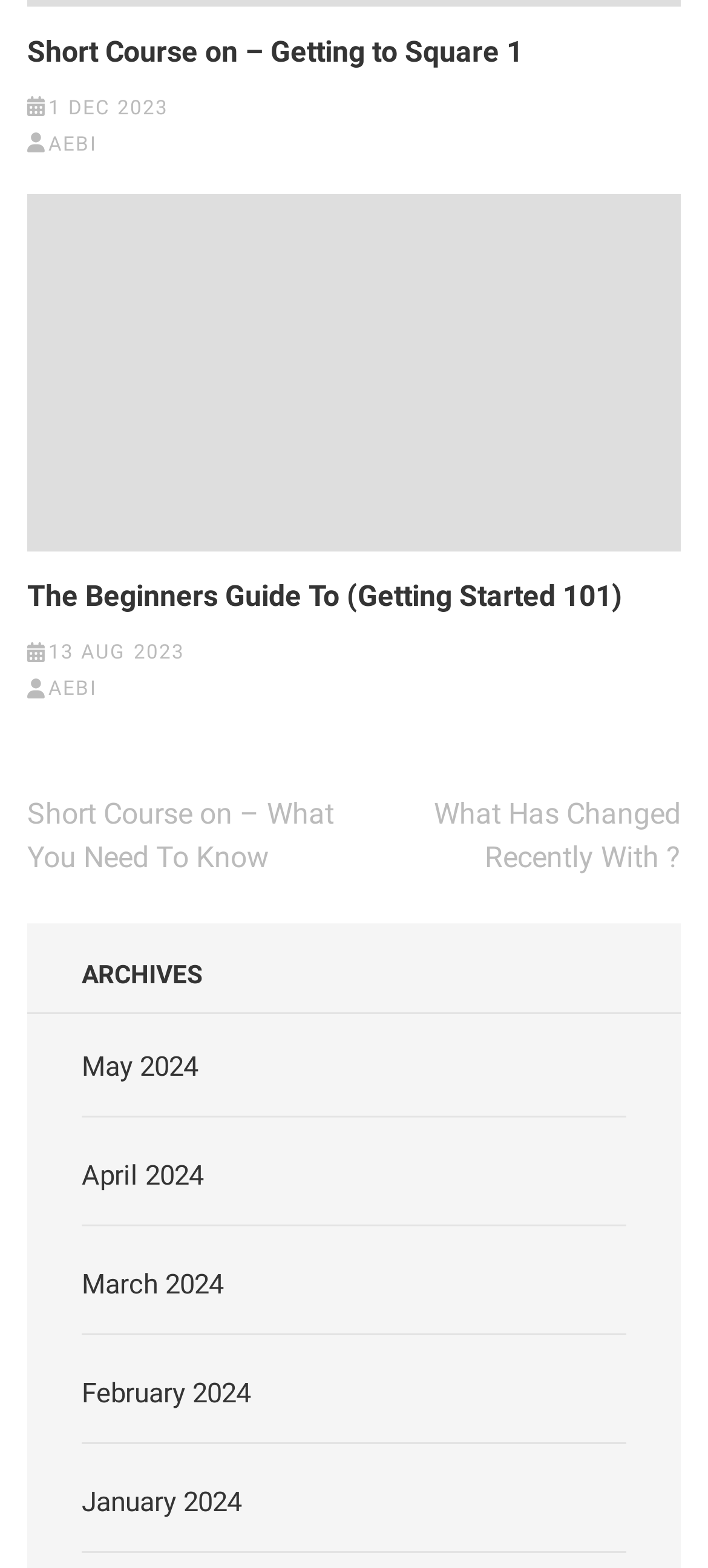Using the format (top-left x, top-left y, bottom-right x, bottom-right y), provide the bounding box coordinates for the described UI element. All values should be floating point numbers between 0 and 1: alt="Home Money Saving Tips"

None